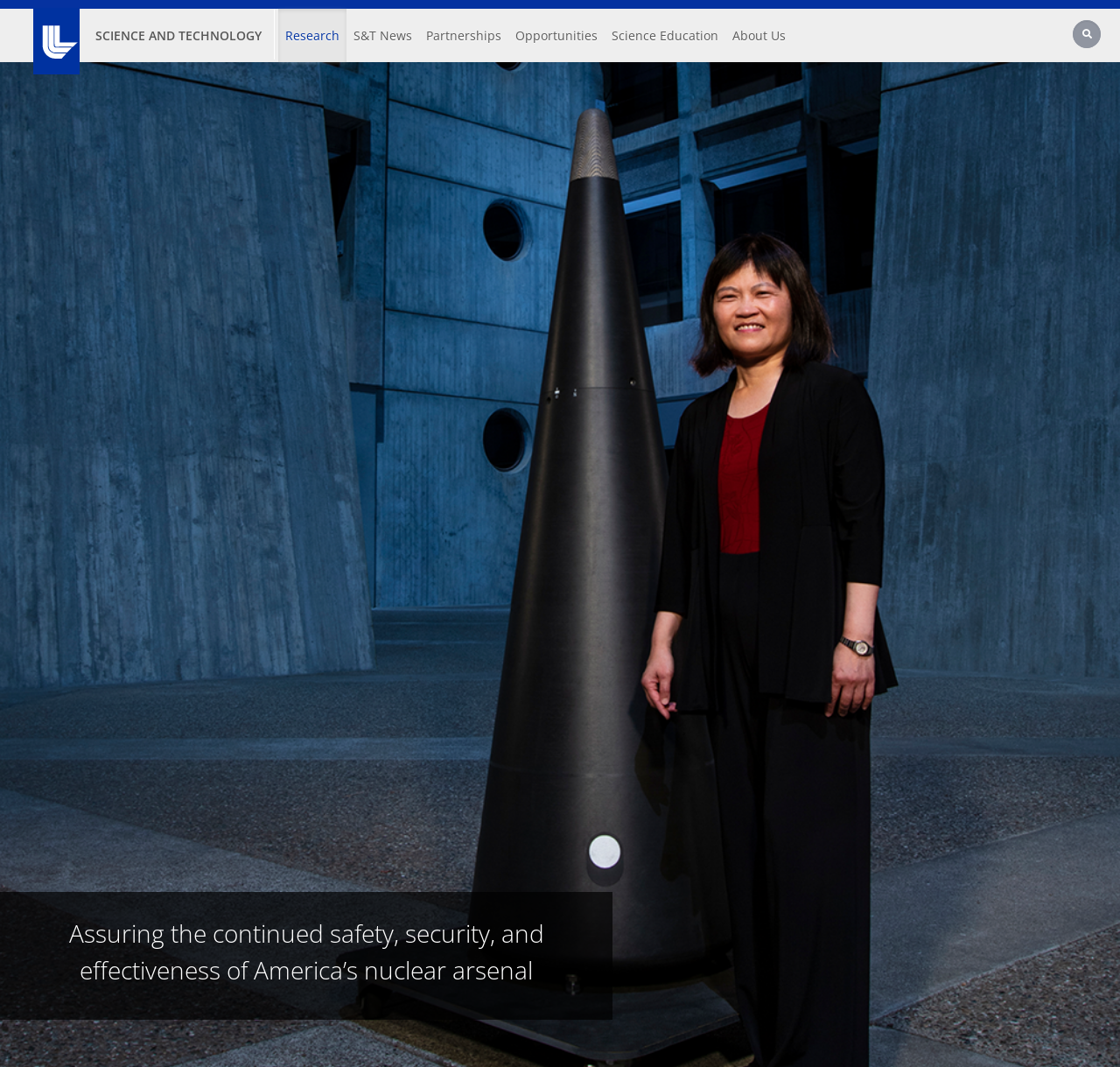Can you pinpoint the bounding box coordinates for the clickable element required for this instruction: "Click the LLNL Logo"? The coordinates should be four float numbers between 0 and 1, i.e., [left, top, right, bottom].

[0.029, 0.021, 0.069, 0.039]